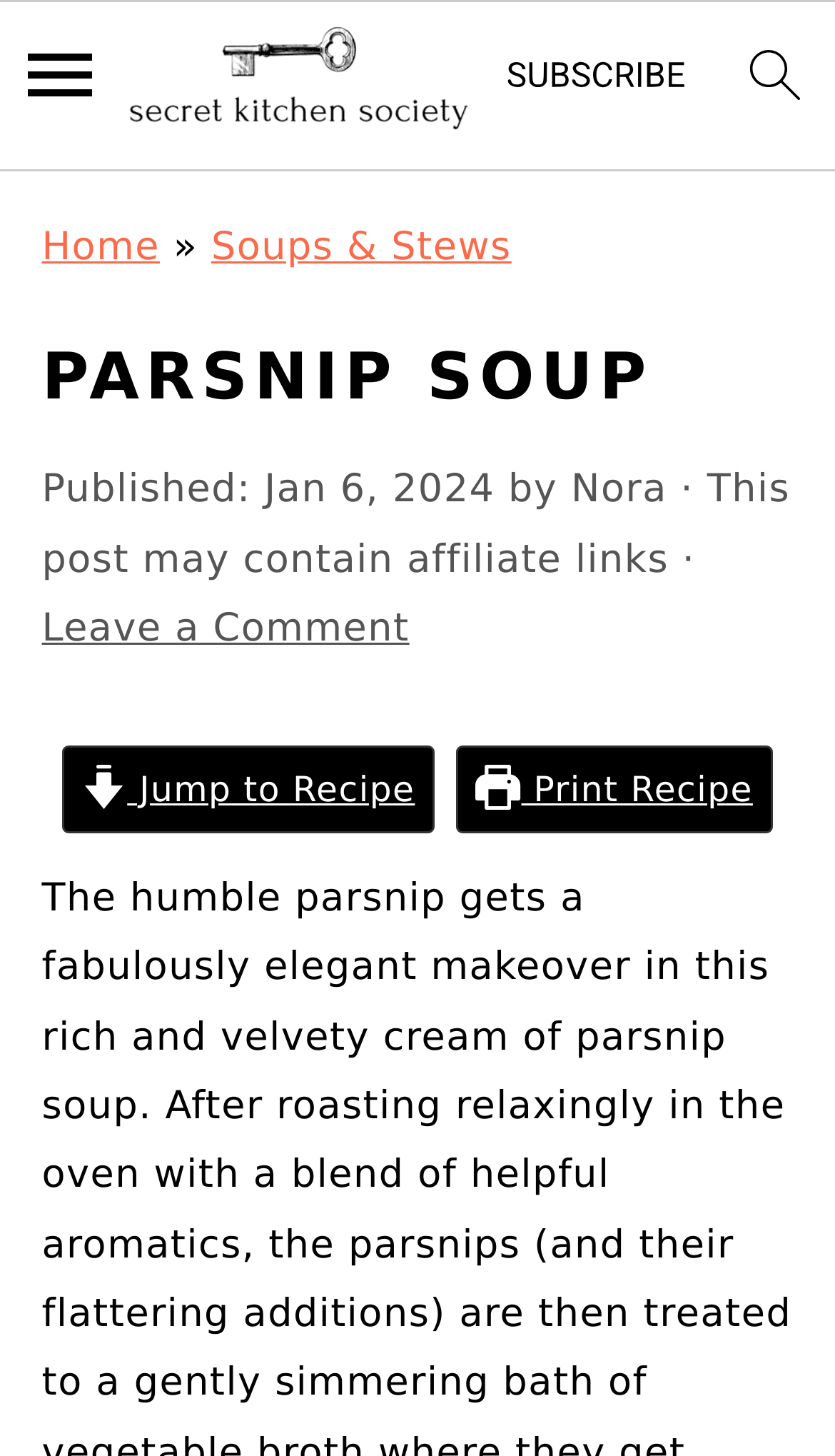What is the date of publication of the post? Observe the screenshot and provide a one-word or short phrase answer.

Jan 6, 2024